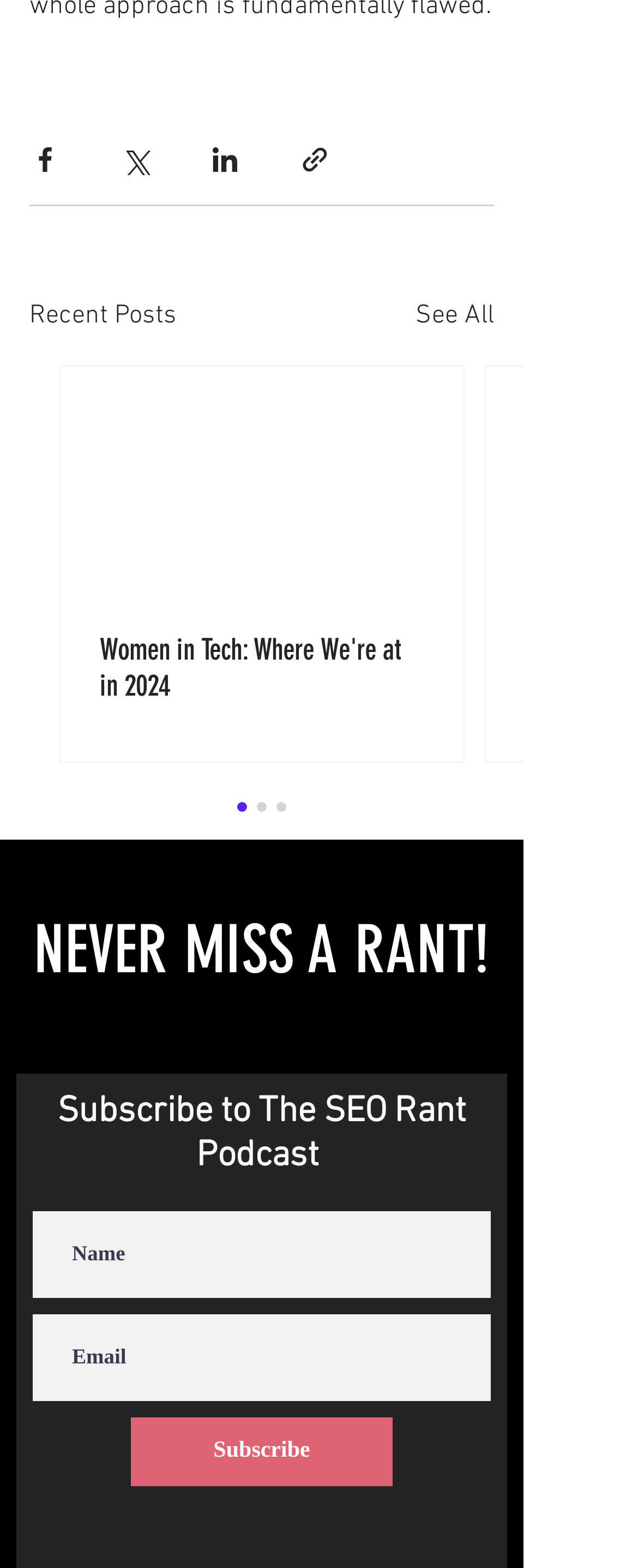Identify the bounding box coordinates necessary to click and complete the given instruction: "Log in".

None